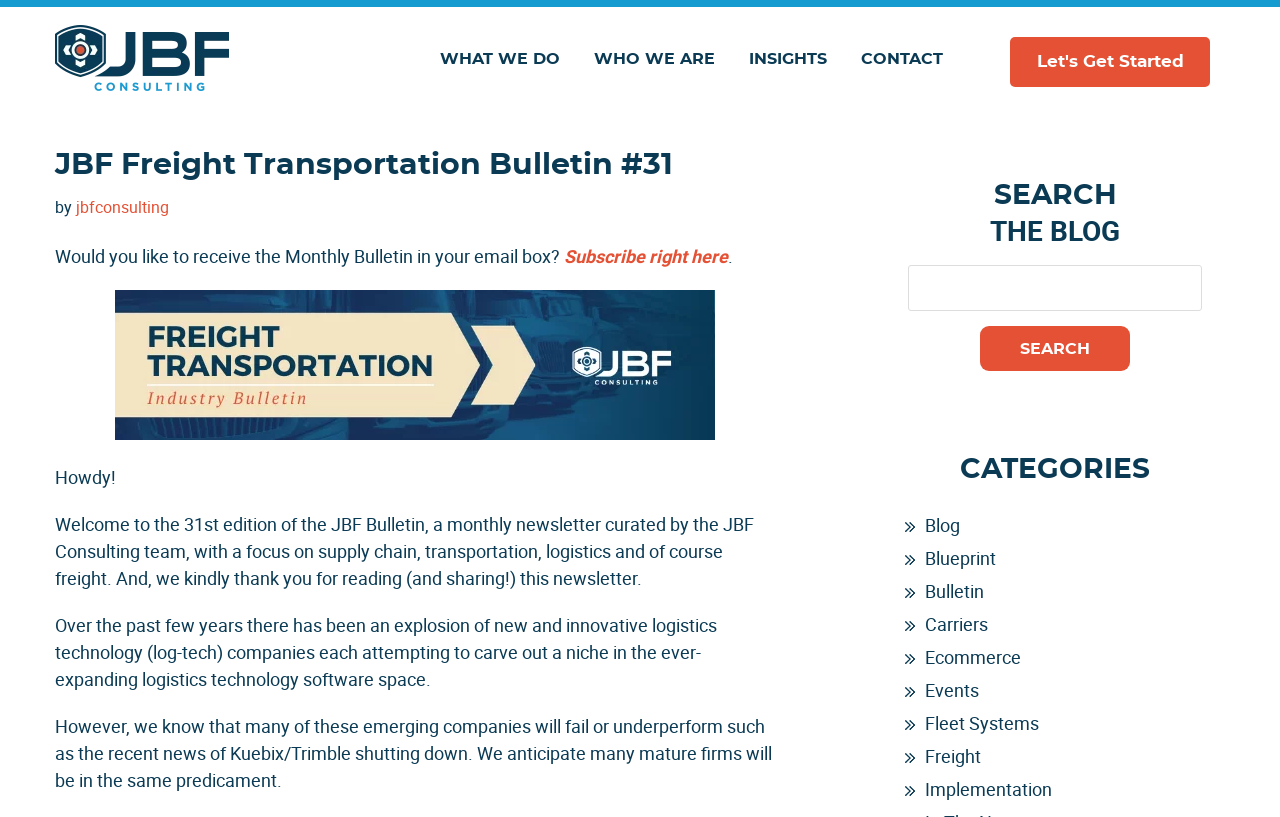Identify and provide the main heading of the webpage.

JBF Freight Transportation Bulletin #31